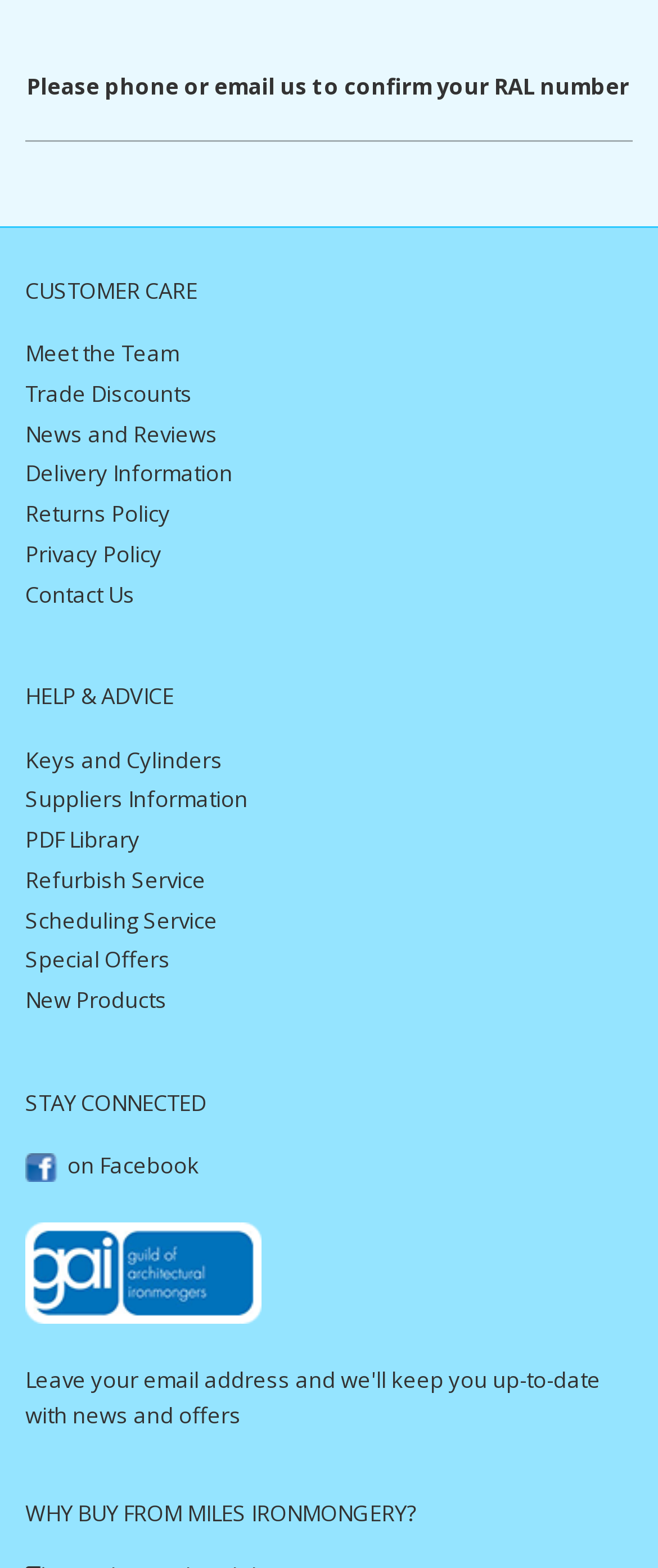What is the second link under the 'CUSTOMER CARE' heading?
Answer the question with detailed information derived from the image.

The second link under the 'CUSTOMER CARE' heading is 'Trade Discounts', which is located below the 'Meet the Team' link.